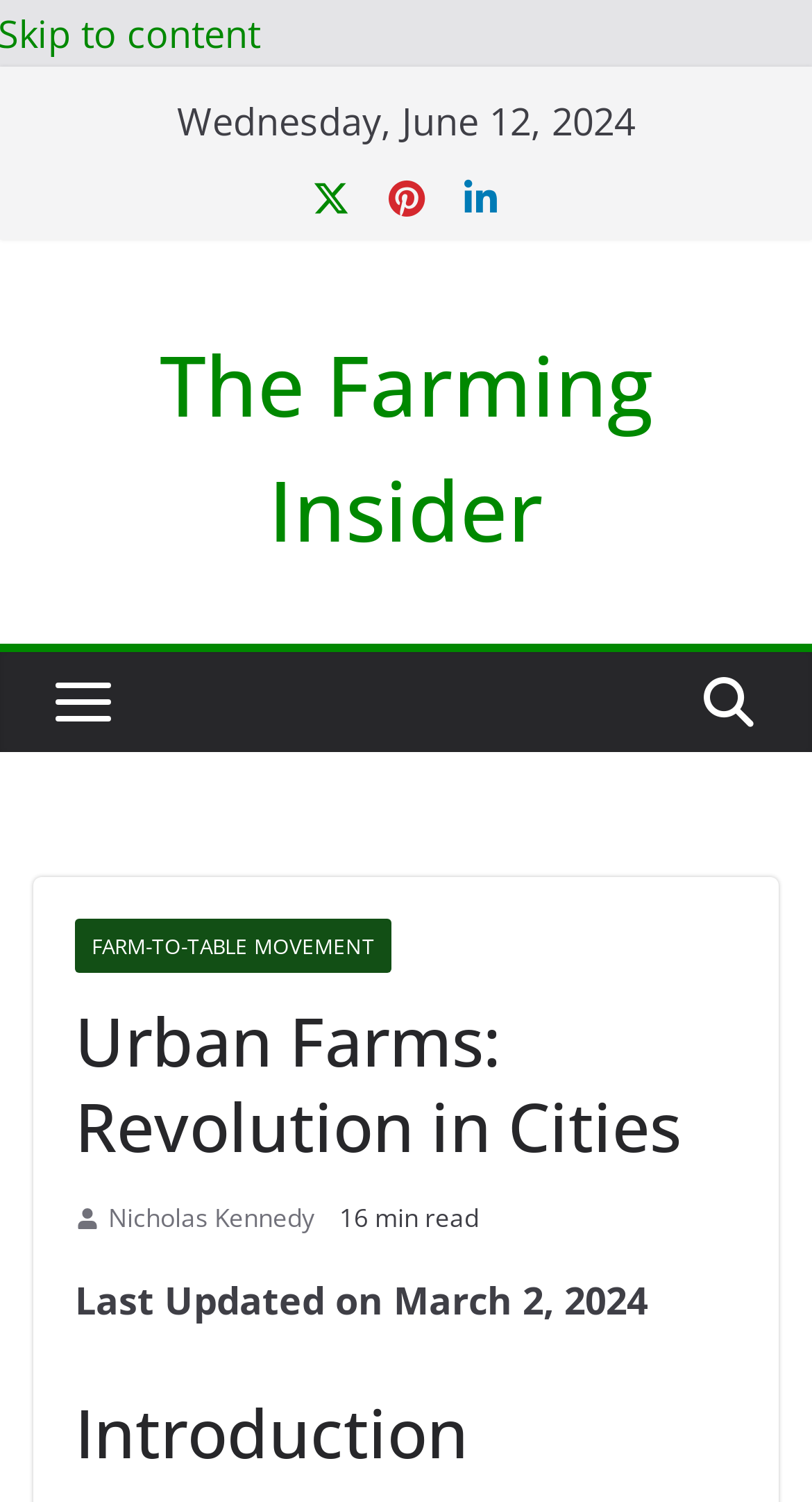Given the element description The Farming Insider, specify the bounding box coordinates of the corresponding UI element in the format (top-left x, top-left y, bottom-right x, bottom-right y). All values must be between 0 and 1.

[0.196, 0.217, 0.804, 0.377]